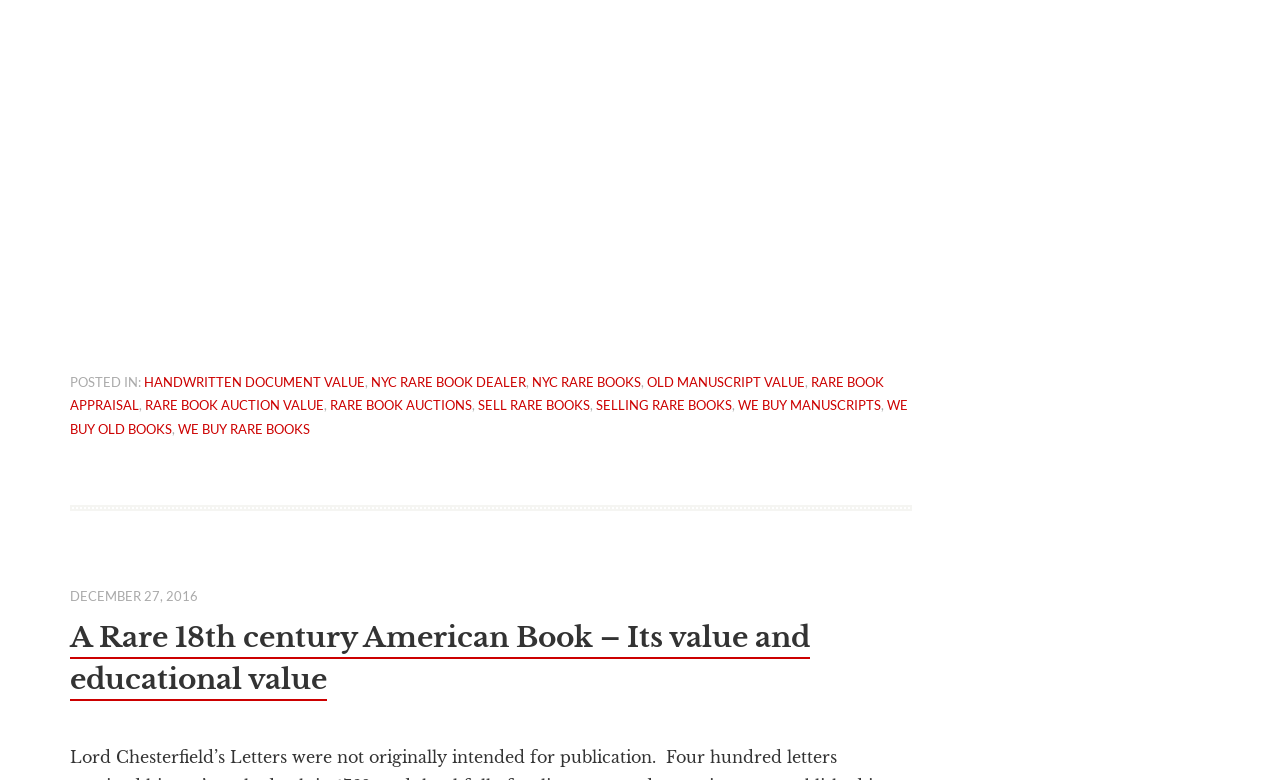What is the purpose of the webpage?
Based on the image, answer the question with as much detail as possible.

The purpose of the webpage can be determined by looking at the various links provided on the webpage, such as 'RARE BOOK APPRAISAL', 'RARE BOOK AUCTION VALUE', 'SELL RARE BOOKS', etc. which suggests that the webpage is related to rare book appraisal and selling.